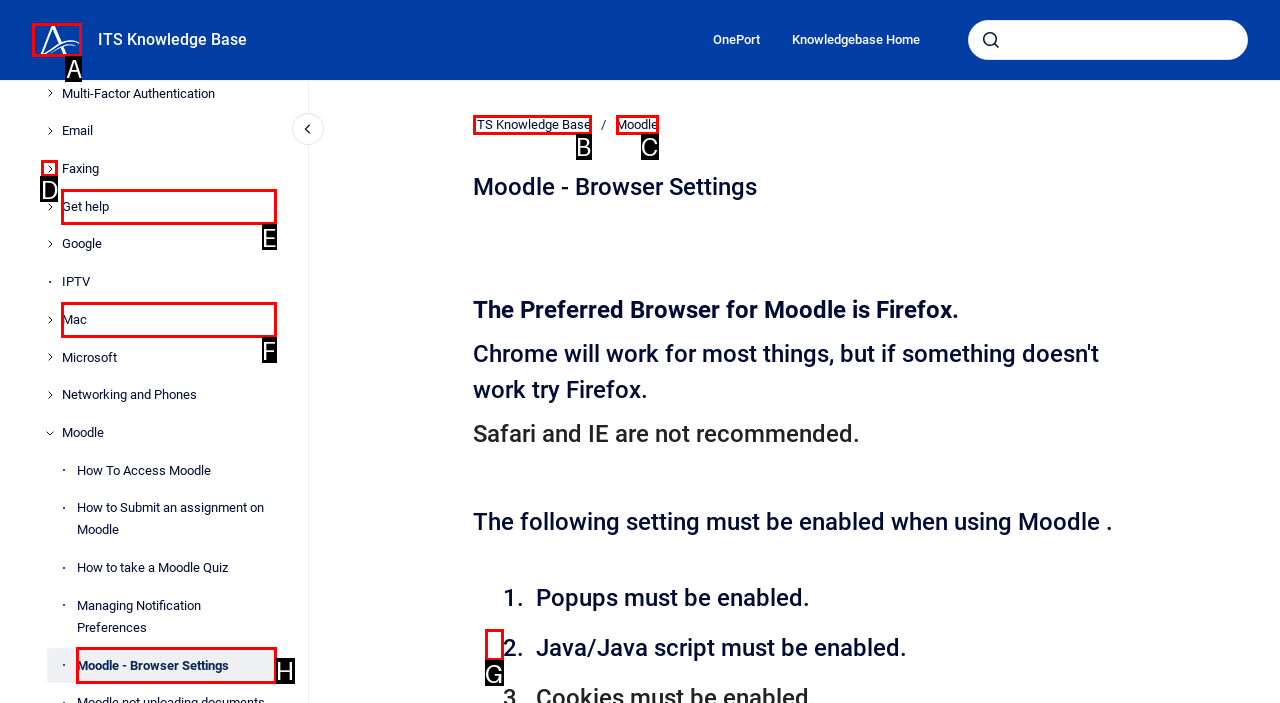Identify the letter of the UI element I need to click to carry out the following instruction: Go to homepage

A